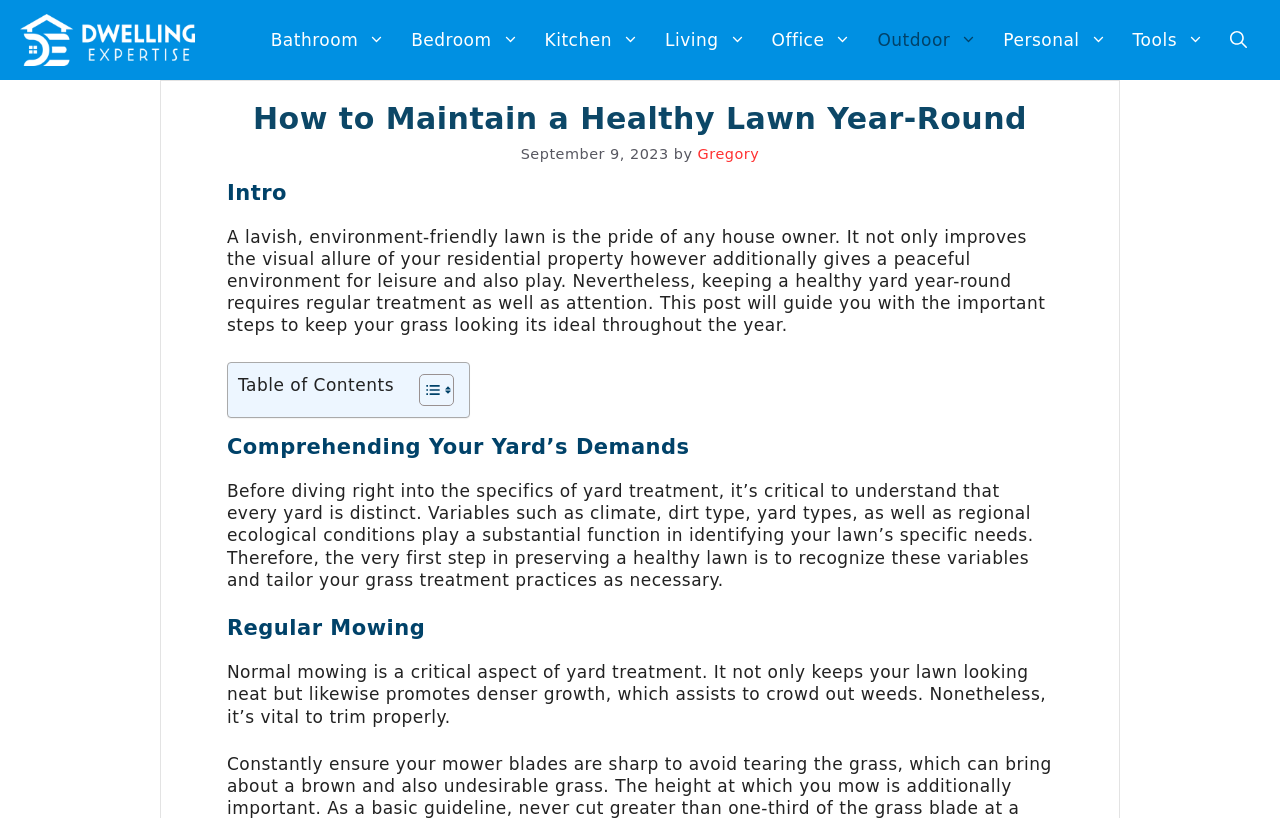Using the webpage screenshot and the element description Gregory, determine the bounding box coordinates. Specify the coordinates in the format (top-left x, top-left y, bottom-right x, bottom-right y) with values ranging from 0 to 1.

[0.545, 0.179, 0.593, 0.198]